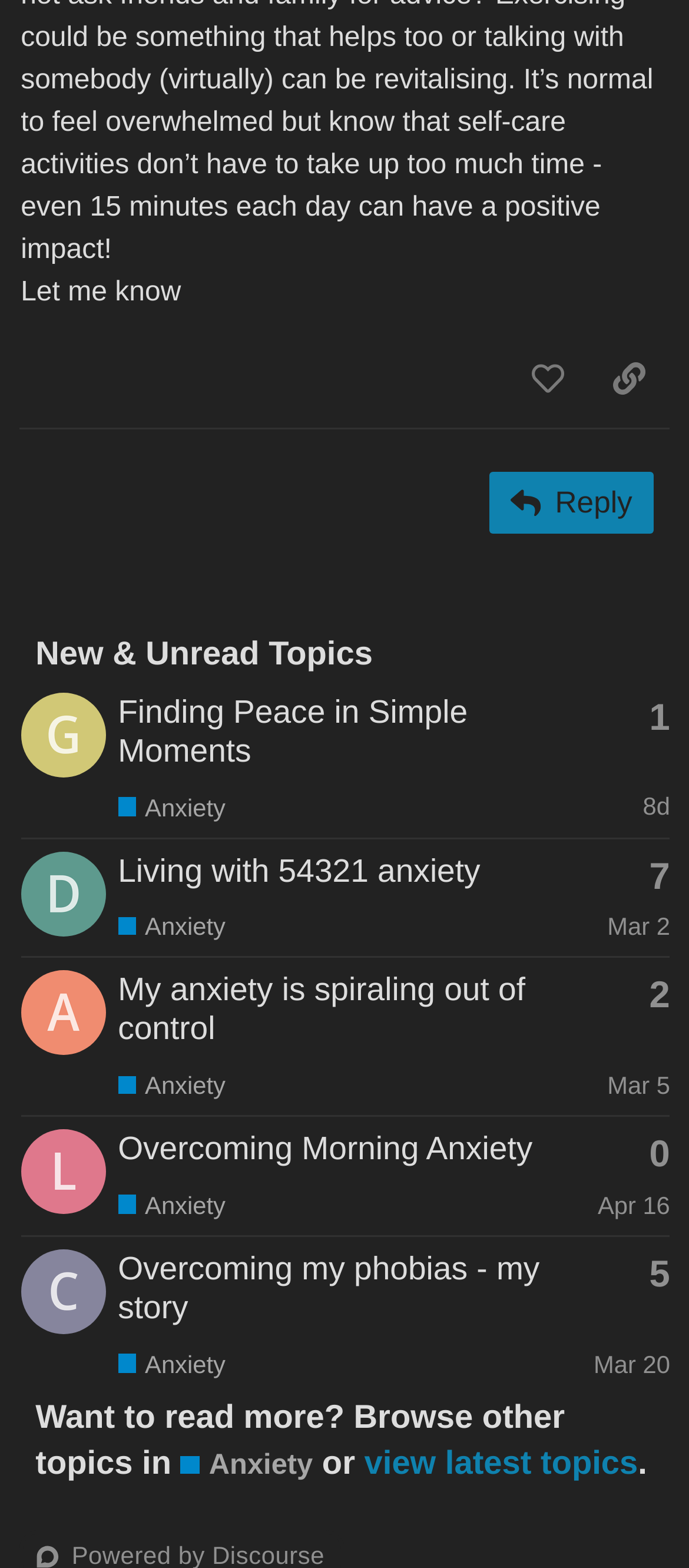Find the bounding box coordinates of the element you need to click on to perform this action: 'Reply to this post'. The coordinates should be represented by four float values between 0 and 1, in the format [left, top, right, bottom].

[0.711, 0.301, 0.949, 0.341]